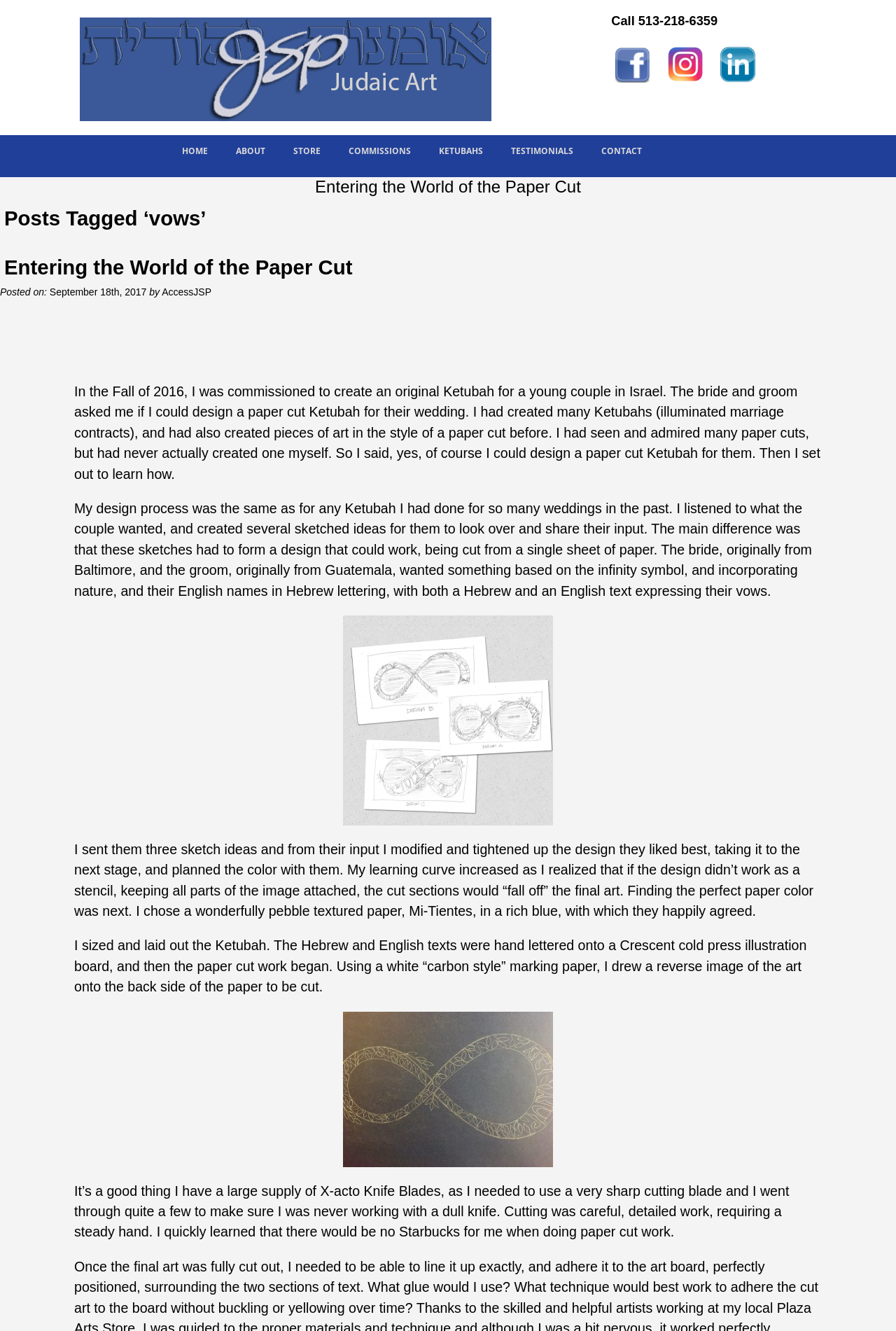Determine the bounding box for the UI element described here: "Commissions".

[0.373, 0.102, 0.474, 0.126]